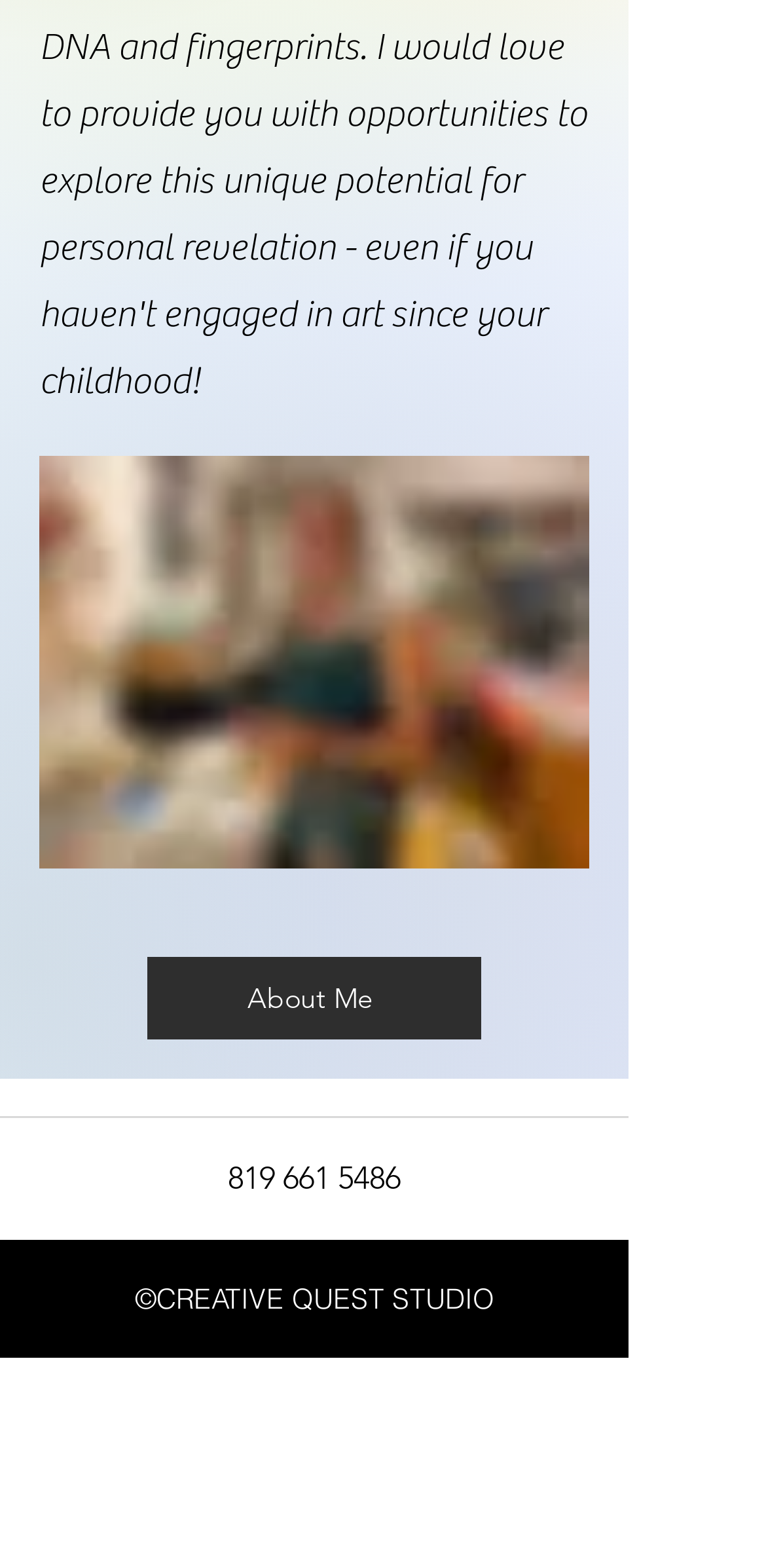What is the image above the social media links?
Look at the image and answer with only one word or phrase.

me in studio.jpg